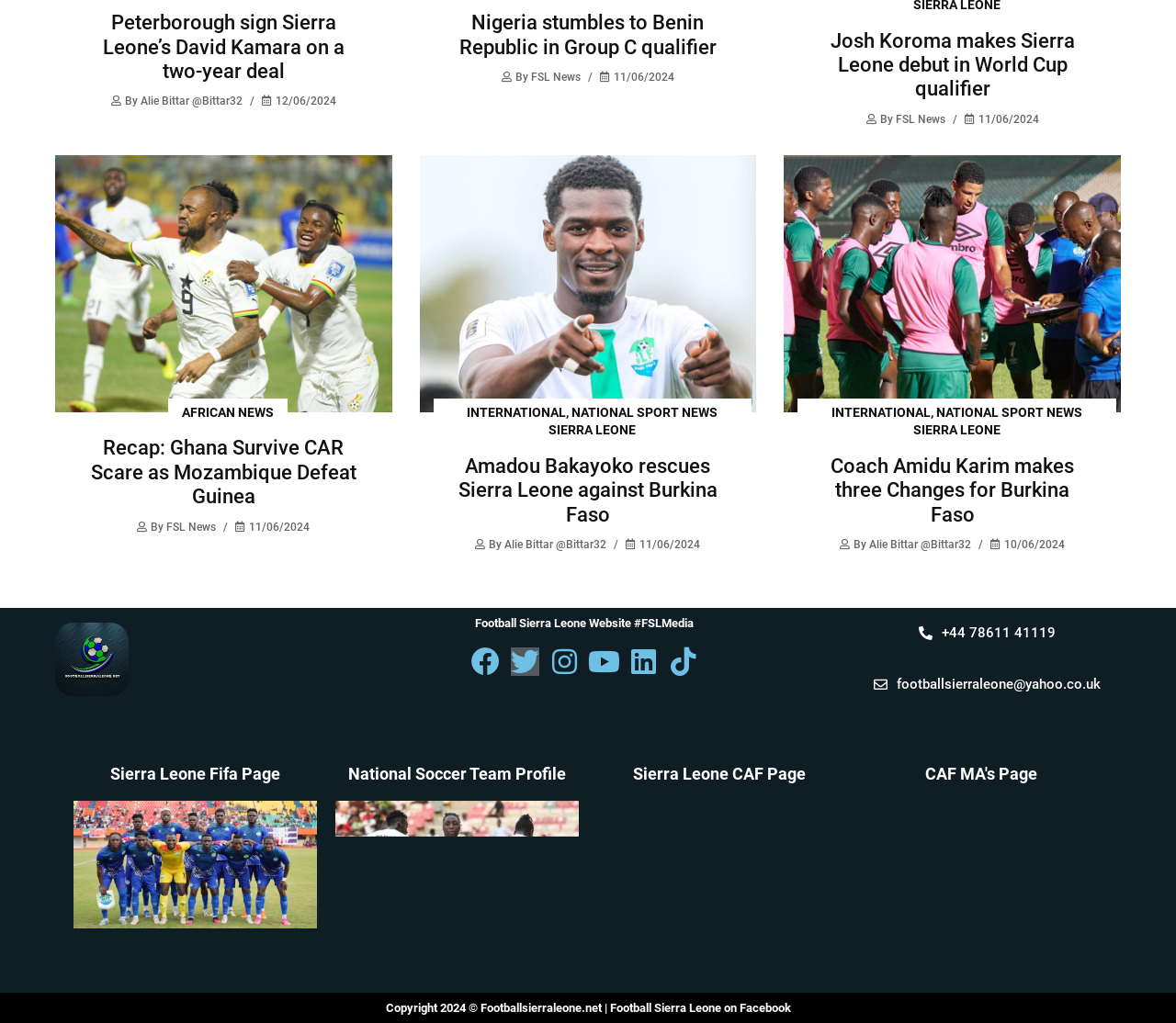Please specify the bounding box coordinates of the clickable region necessary for completing the following instruction: "View the 'Recap: Ghana Survive CAR Scare as Mozambique Defeat Guinea' article". The coordinates must consist of four float numbers between 0 and 1, i.e., [left, top, right, bottom].

[0.047, 0.152, 0.333, 0.403]